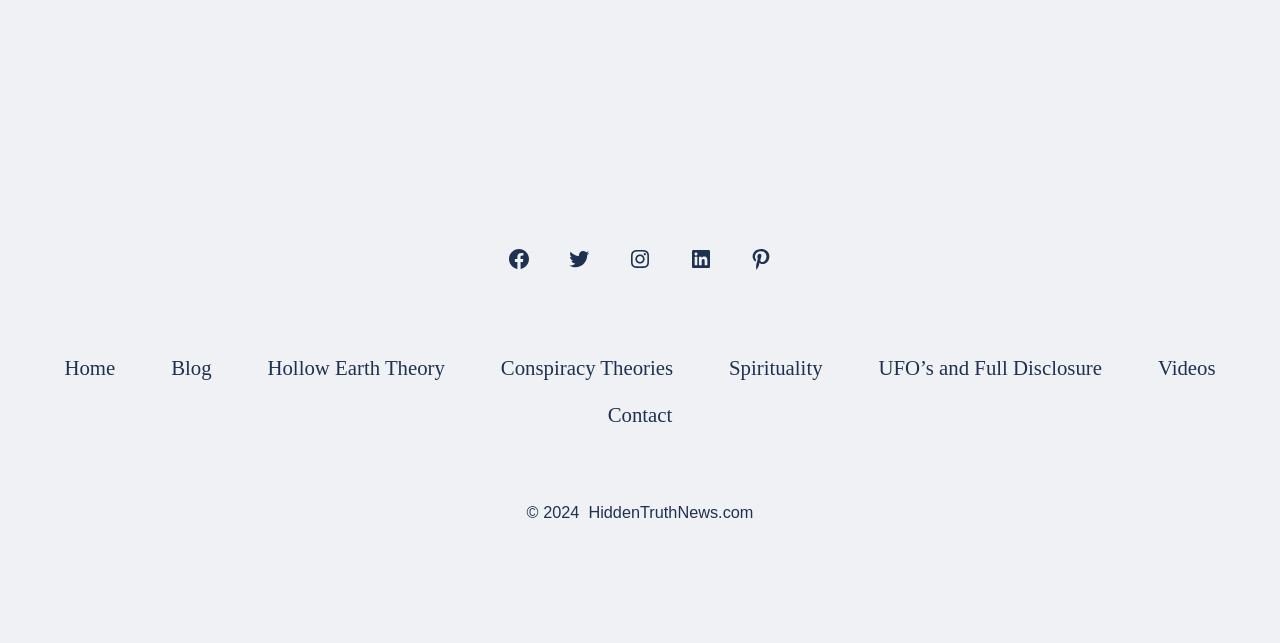Show the bounding box coordinates of the region that should be clicked to follow the instruction: "Contact us."

[0.455, 0.609, 0.545, 0.682]